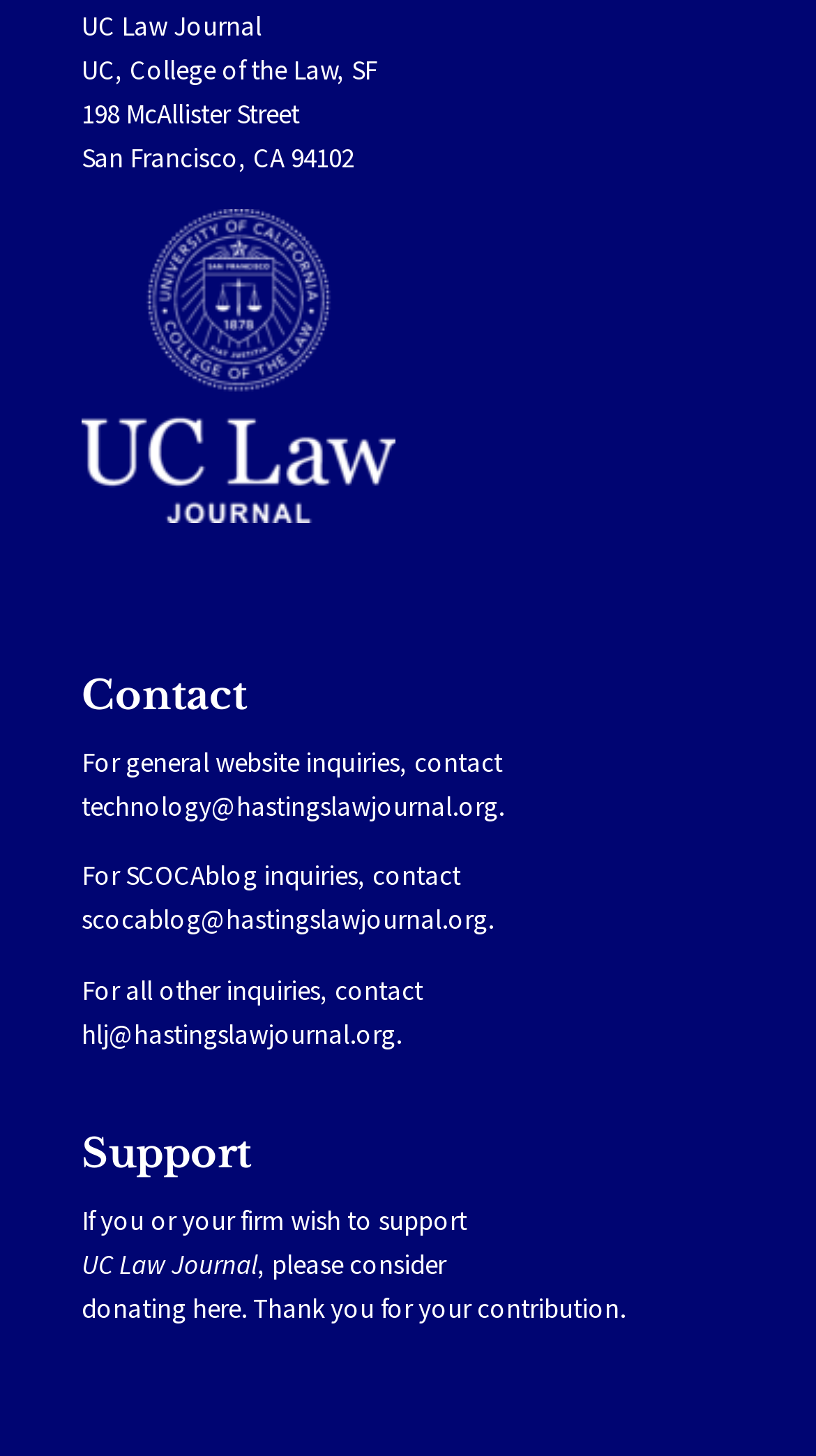Using floating point numbers between 0 and 1, provide the bounding box coordinates in the format (top-left x, top-left y, bottom-right x, bottom-right y). Locate the UI element described here: here

[0.236, 0.886, 0.295, 0.911]